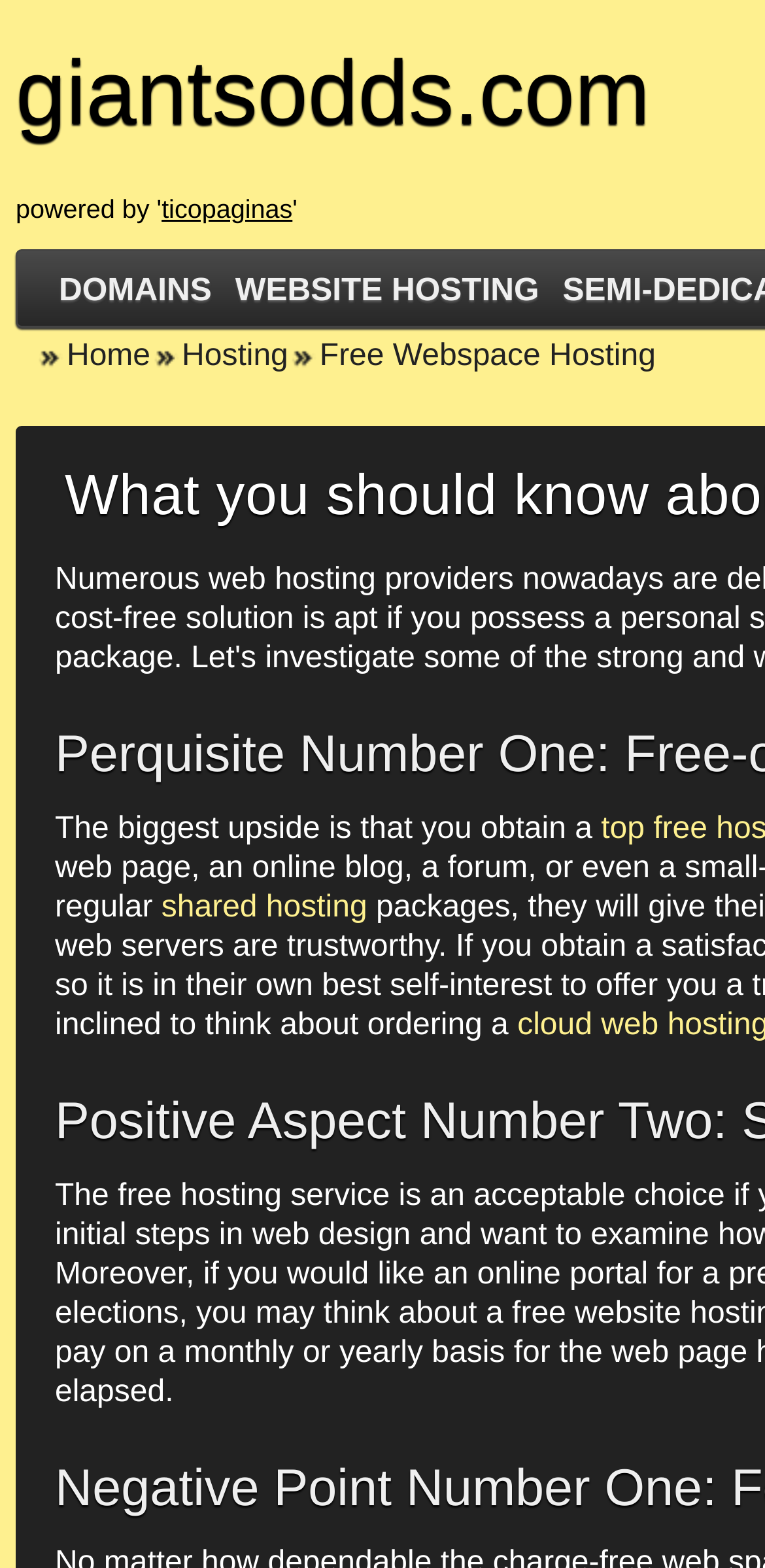Give the bounding box coordinates for the element described by: "shared hosting".

[0.211, 0.568, 0.48, 0.589]